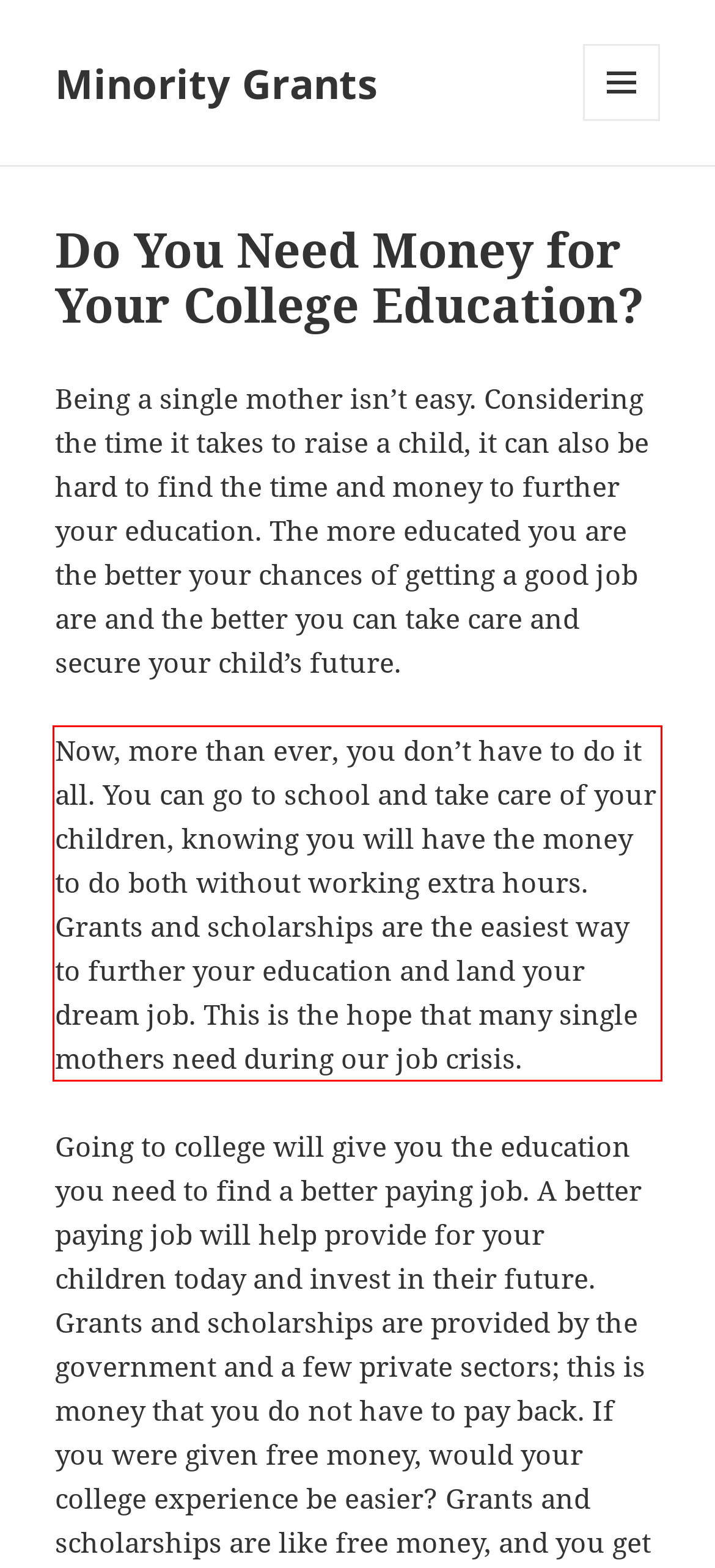Examine the webpage screenshot, find the red bounding box, and extract the text content within this marked area.

Now, more than ever, you don’t have to do it all. You can go to school and take care of your children, knowing you will have the money to do both without working extra hours. Grants and scholarships are the easiest way to further your education and land your dream job. This is the hope that many single mothers need during our job crisis.